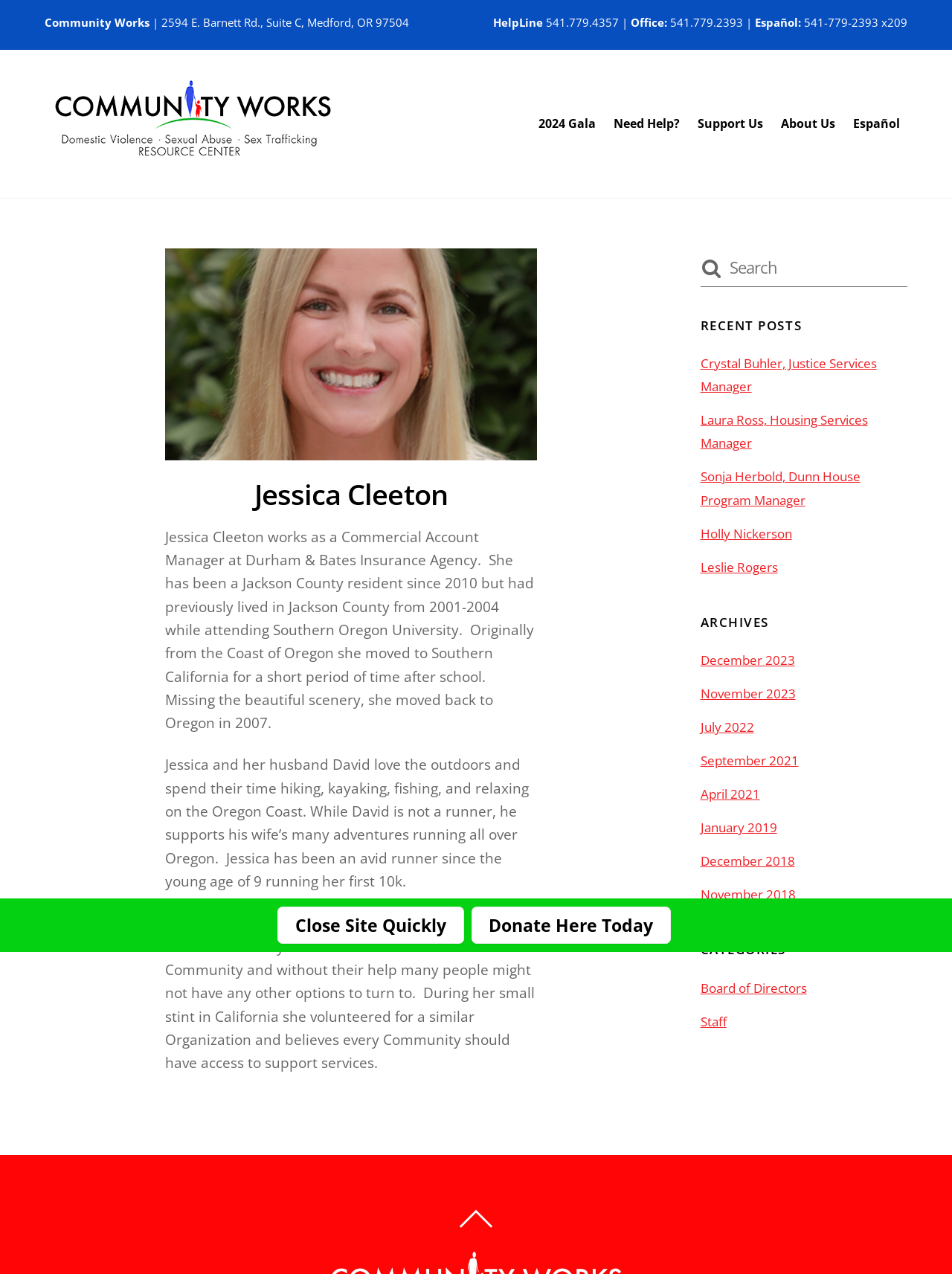Provide the bounding box coordinates for the area that should be clicked to complete the instruction: "Read about Jessica Cleeton".

[0.173, 0.373, 0.564, 0.404]